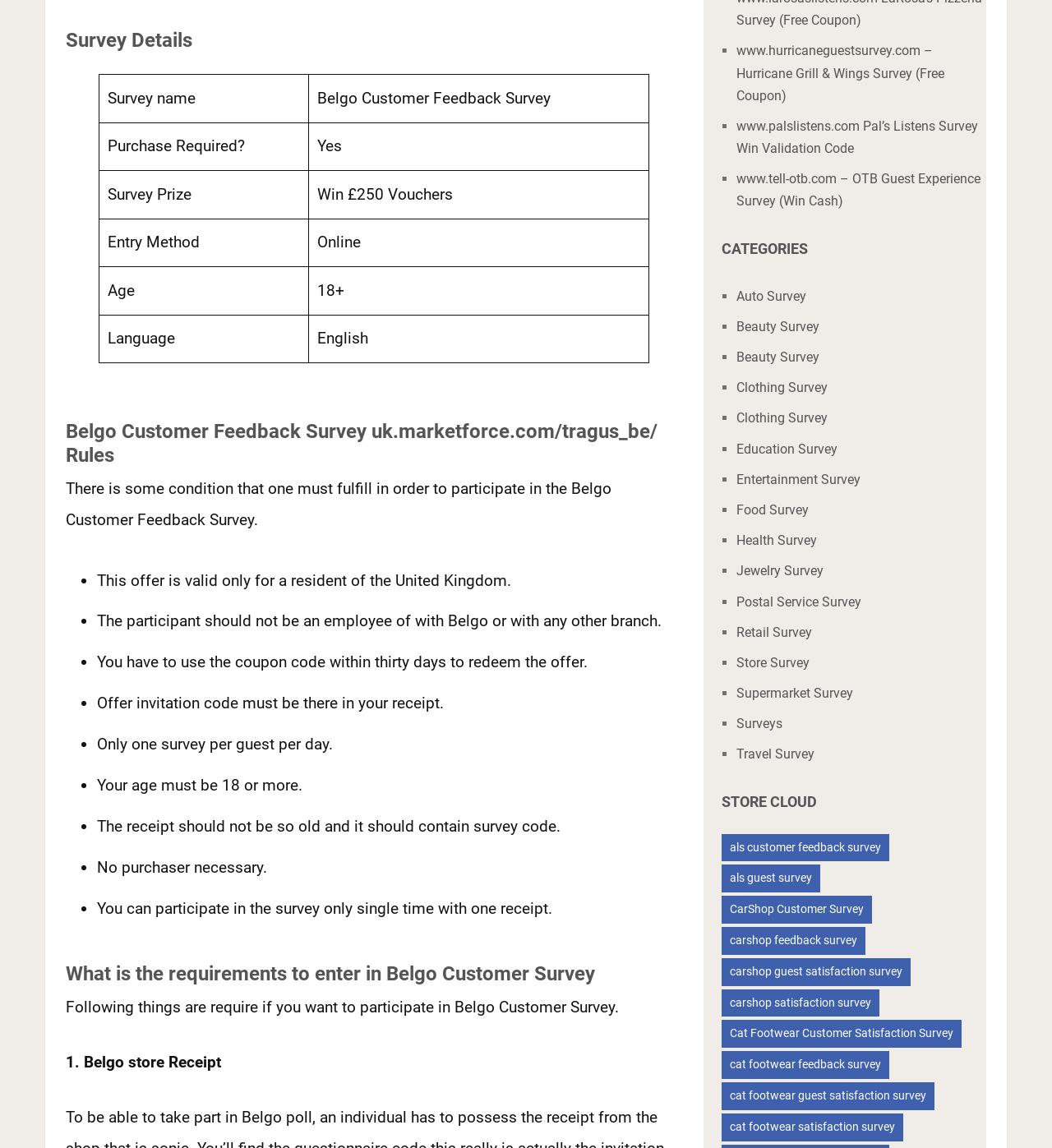Identify the bounding box coordinates of the area that should be clicked in order to complete the given instruction: "View Belgo Customer Feedback Survey rules". The bounding box coordinates should be four float numbers between 0 and 1, i.e., [left, top, right, bottom].

[0.062, 0.366, 0.649, 0.407]